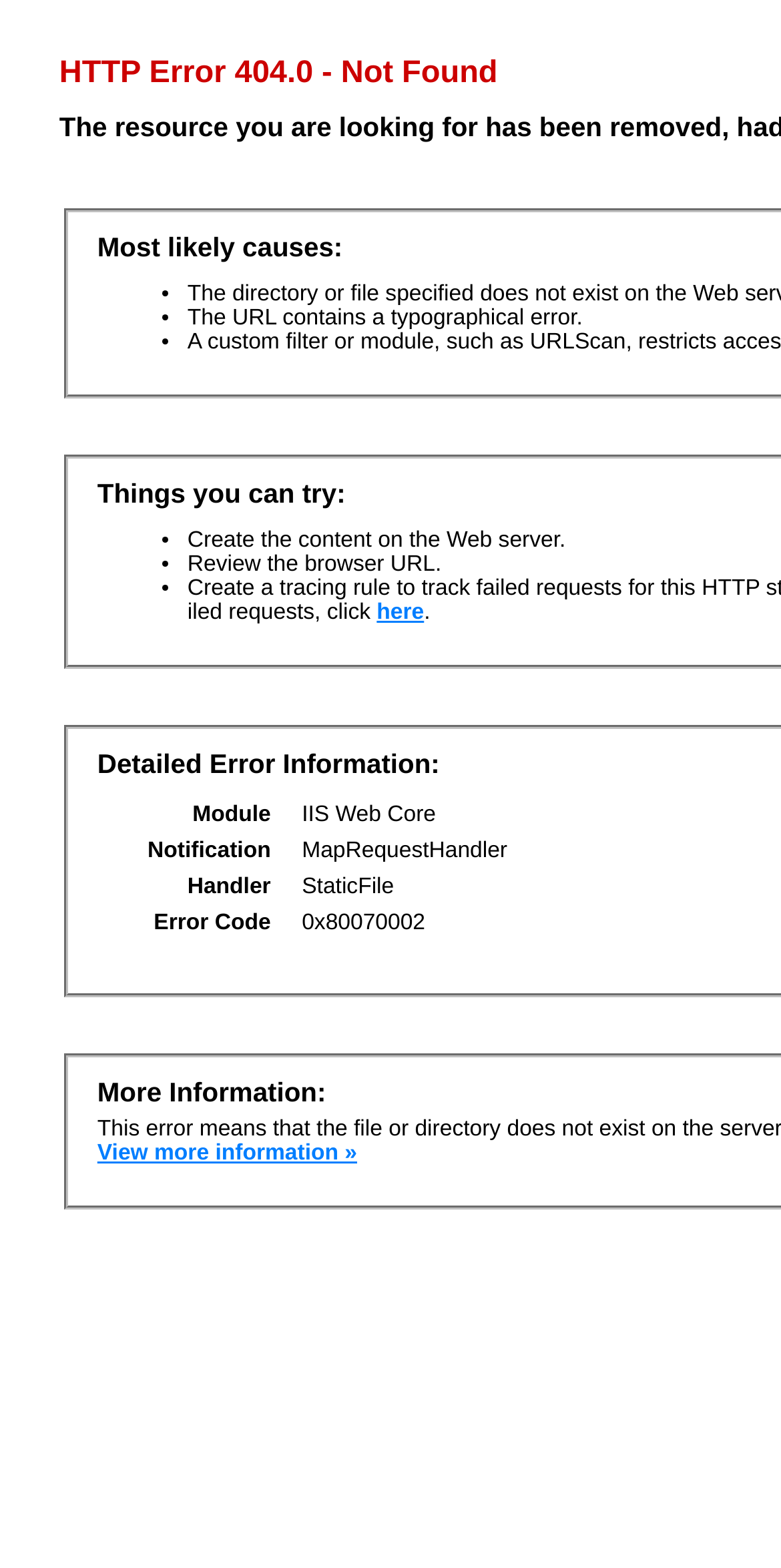Could you please study the image and provide a detailed answer to the question:
What is the error code?

I found the error code by looking at the table on the webpage, specifically the row with the header 'Error Code' and the corresponding grid cell containing the code '0x80070002'.